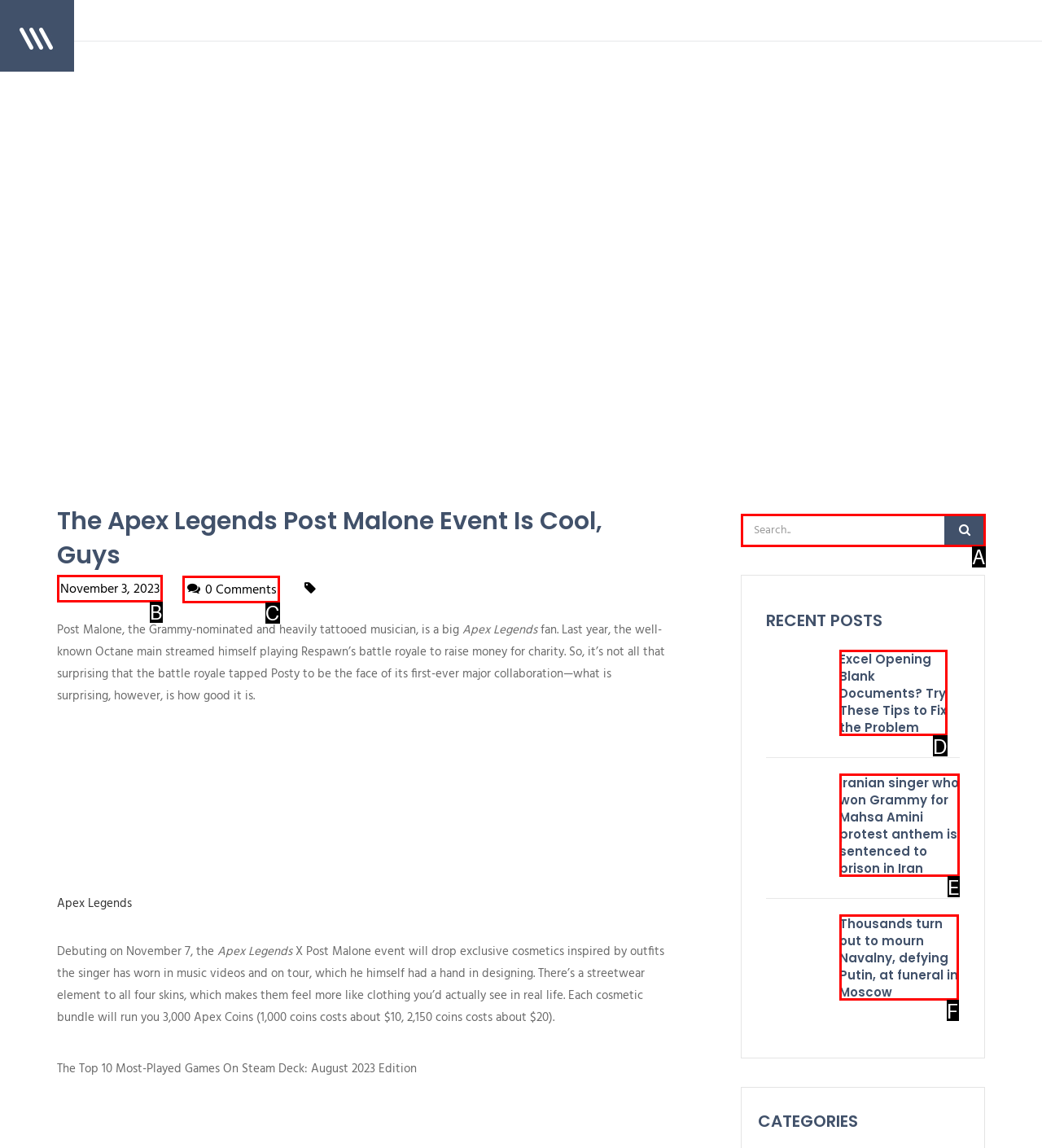Determine which option fits the following description: 0 Comments
Answer with the corresponding option's letter directly.

C